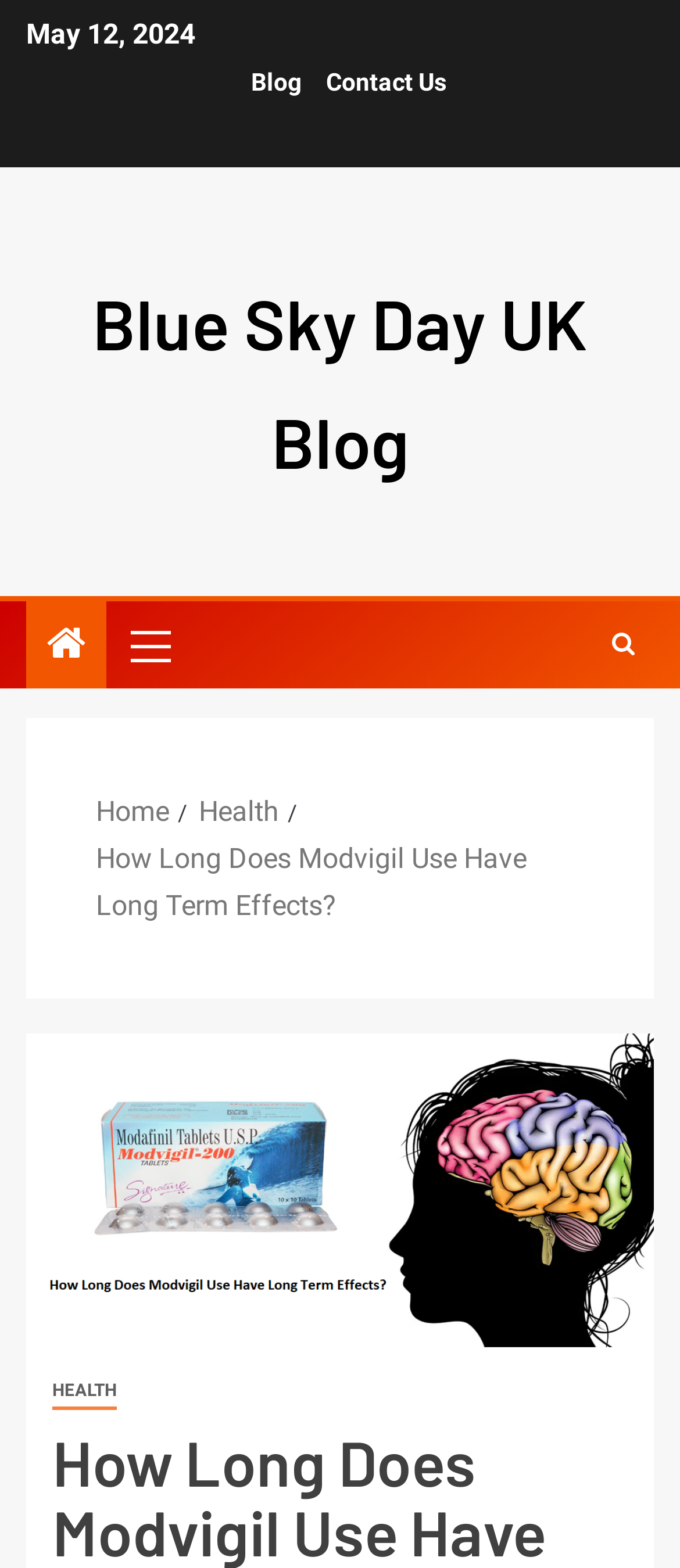Identify the bounding box of the UI element that matches this description: "title="Search"".

[0.885, 0.39, 0.949, 0.432]